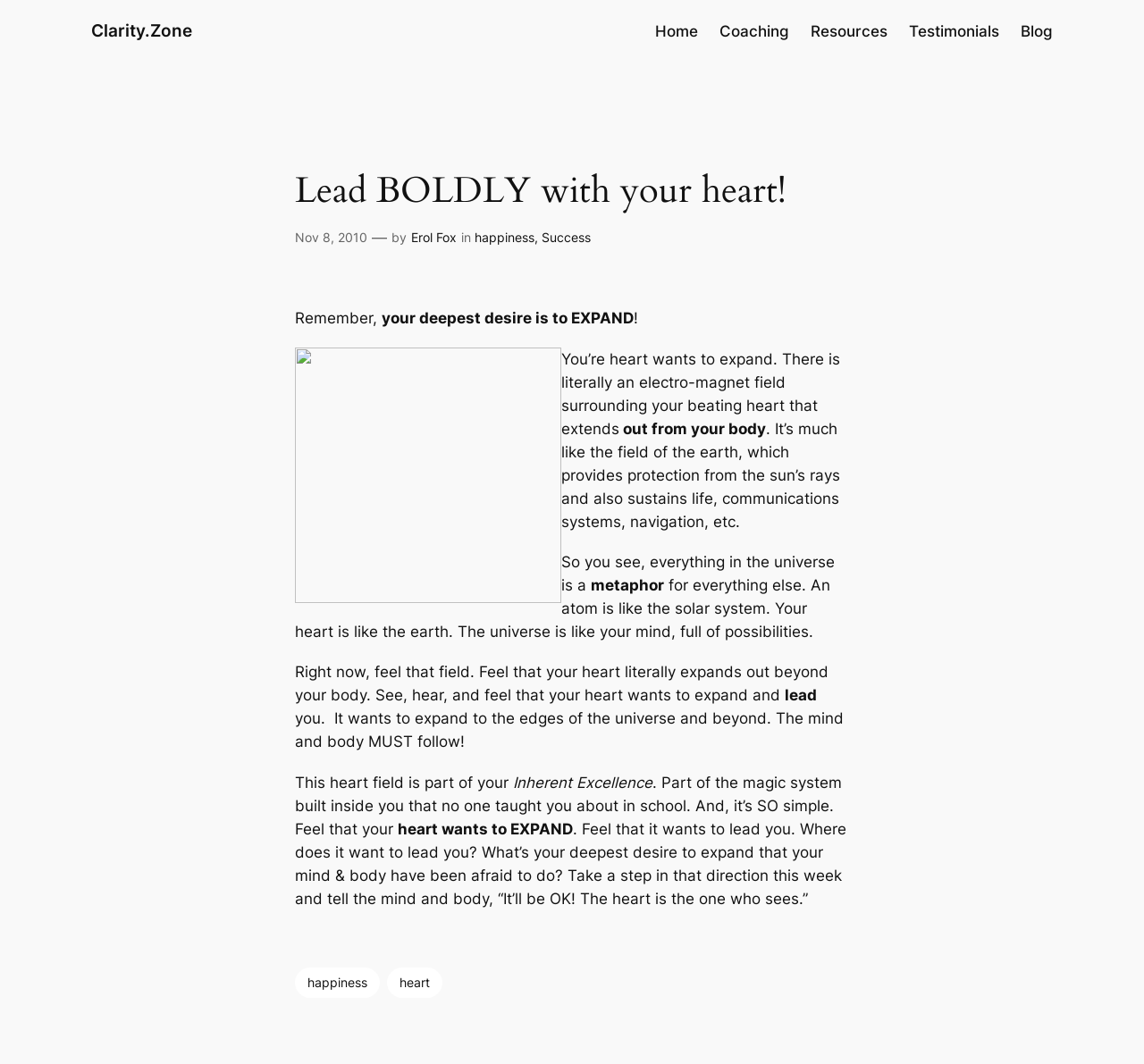Answer the question below with a single word or a brief phrase: 
What is the heart's desire according to the article?

To Expand